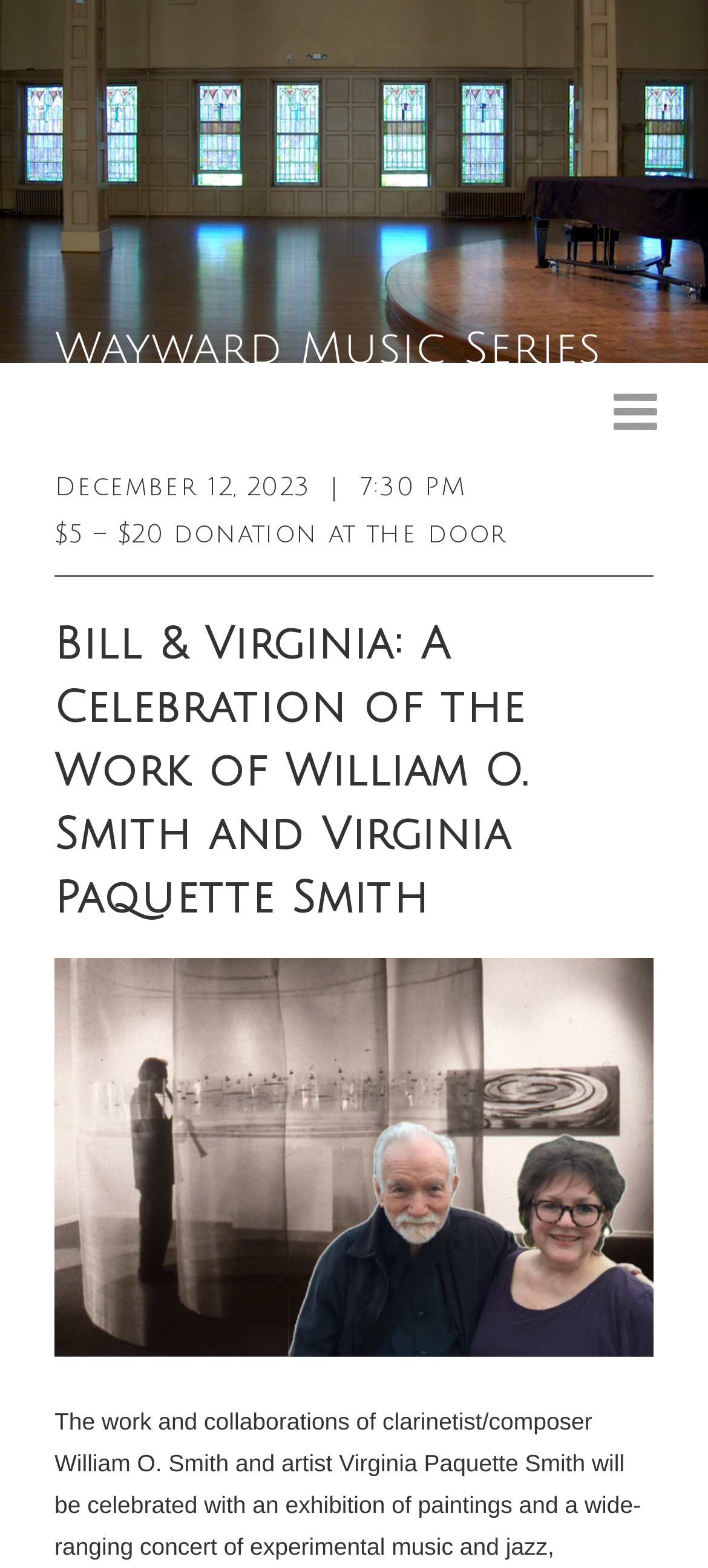Give a concise answer of one word or phrase to the question: 
What is the type of event?

Celebration